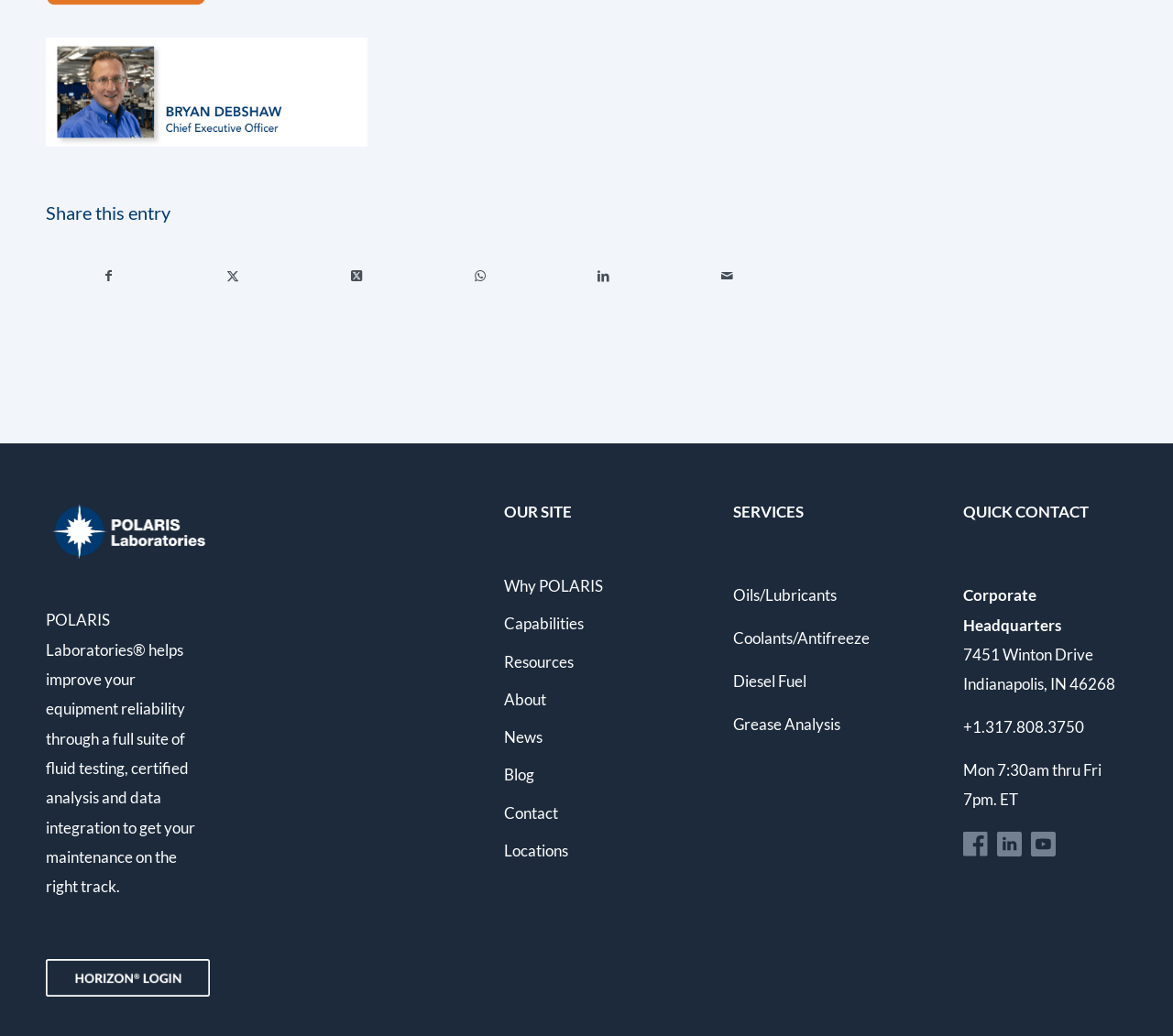What is the address of the Corporate Headquarters?
Refer to the image and provide a concise answer in one word or phrase.

7451 Winton Drive